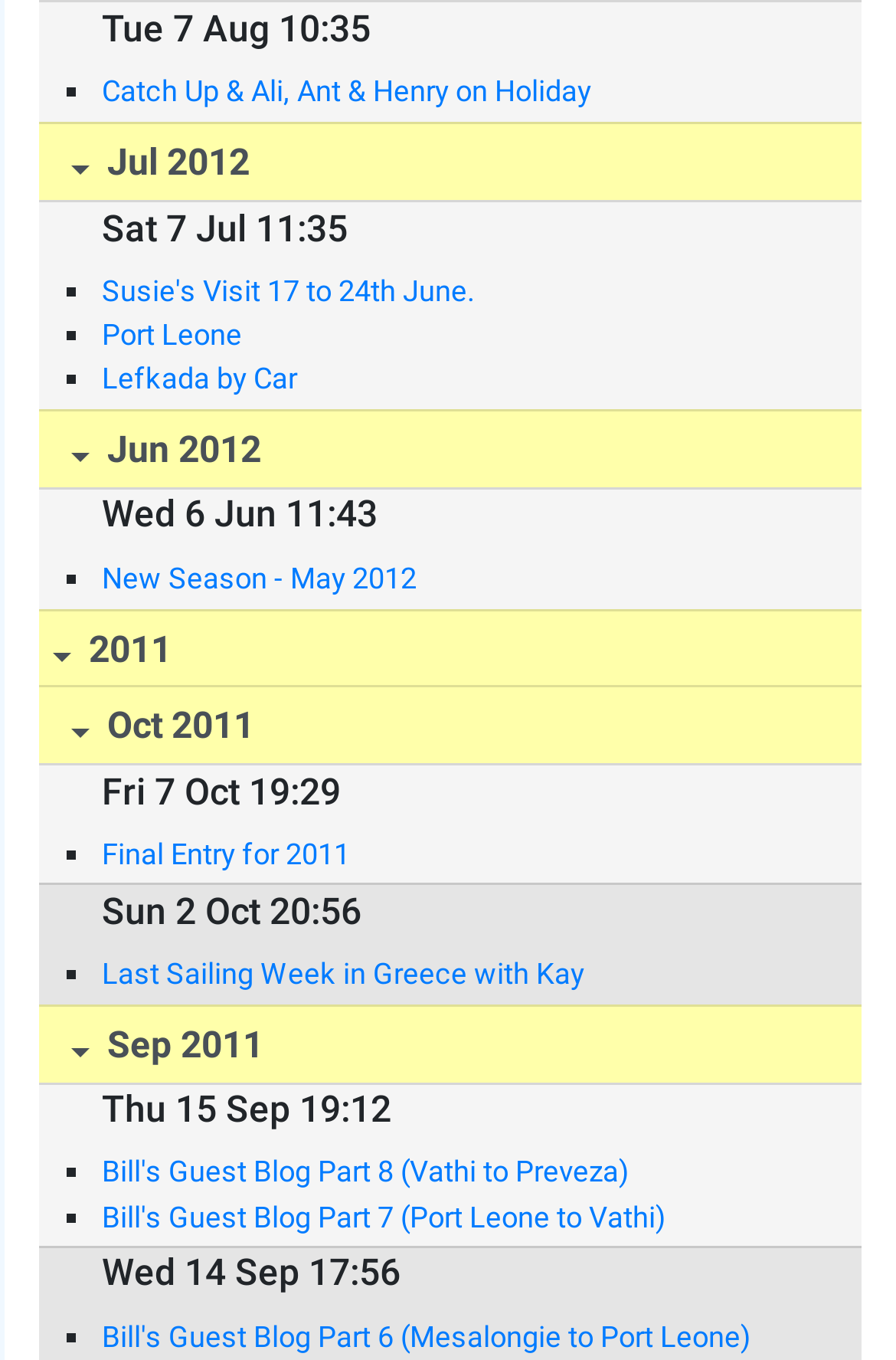Find the bounding box coordinates of the clickable element required to execute the following instruction: "Read Susie's Visit 17 to 24th June". Provide the coordinates as four float numbers between 0 and 1, i.e., [left, top, right, bottom].

[0.114, 0.197, 0.91, 0.23]